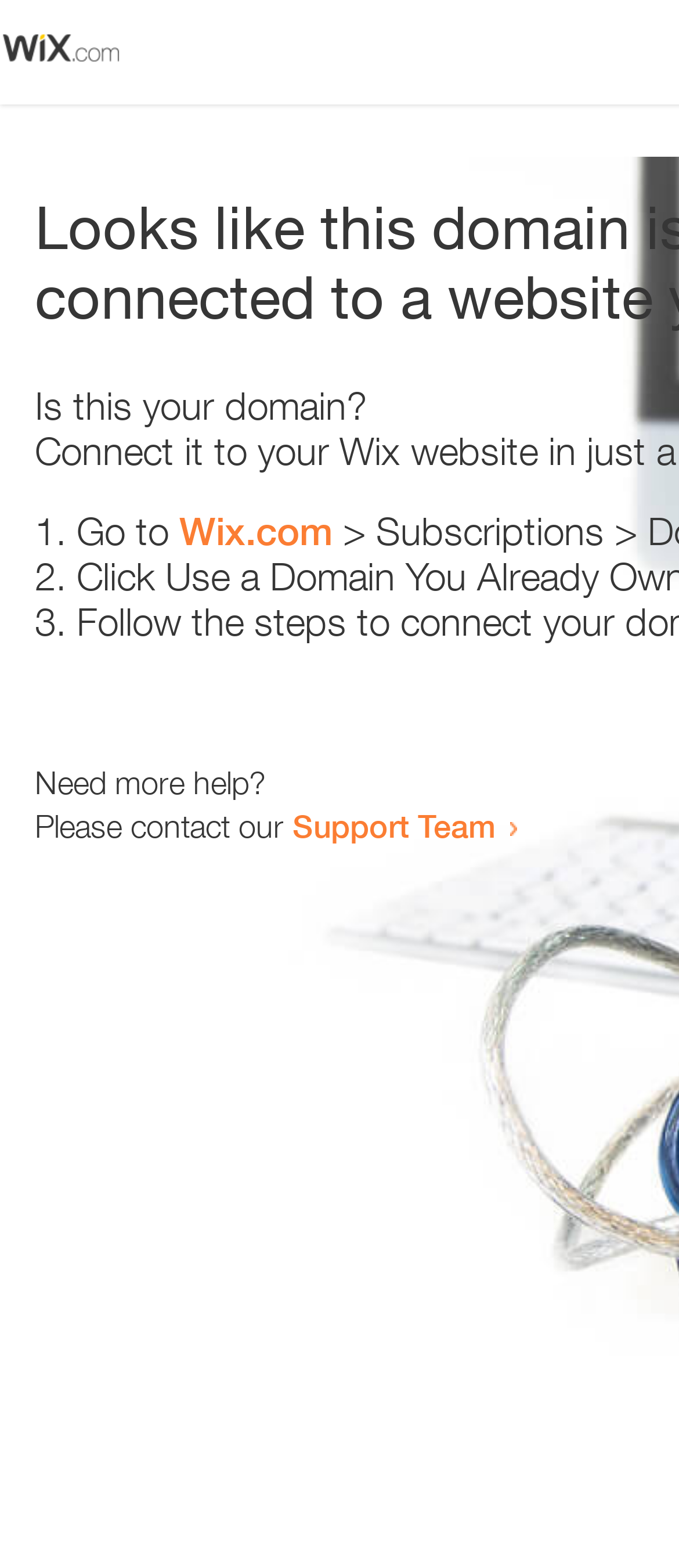Provide a short answer to the following question with just one word or phrase: What is the link text in the second list item?

Wix.com